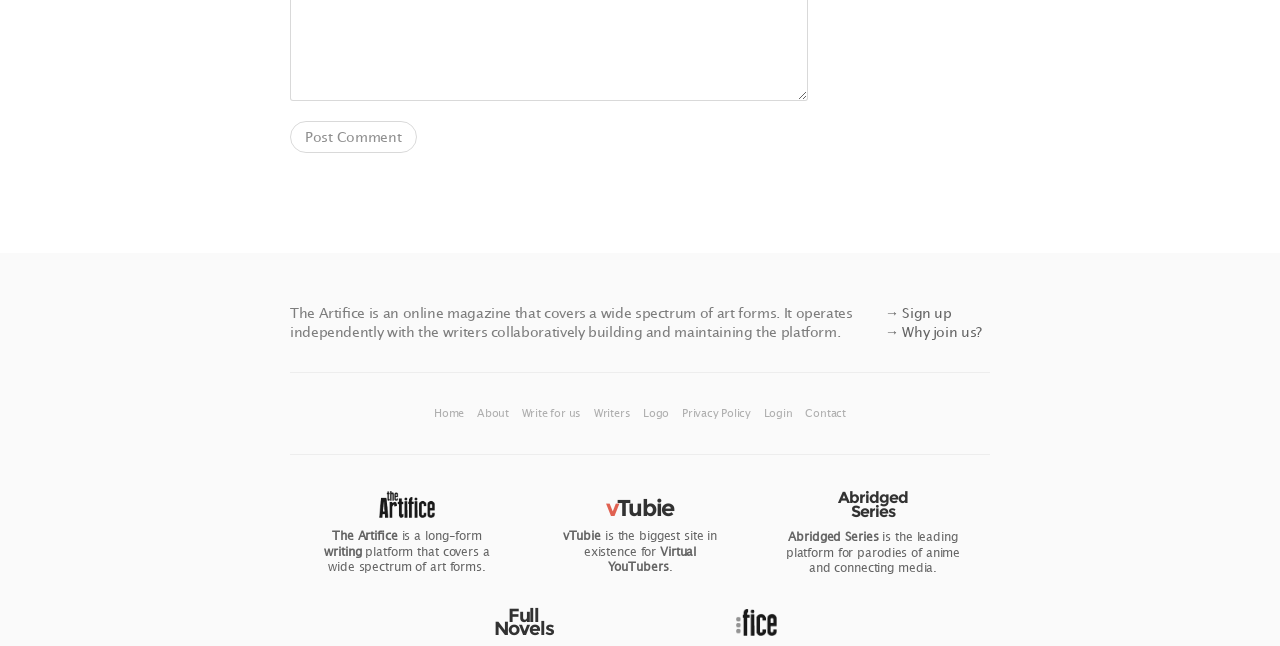Please provide a comprehensive answer to the question based on the screenshot: What is the name of this online magazine?

I found the answer by looking at the text in the LayoutTableCell element with ID 608, which describes the online magazine as 'The Artifice'.